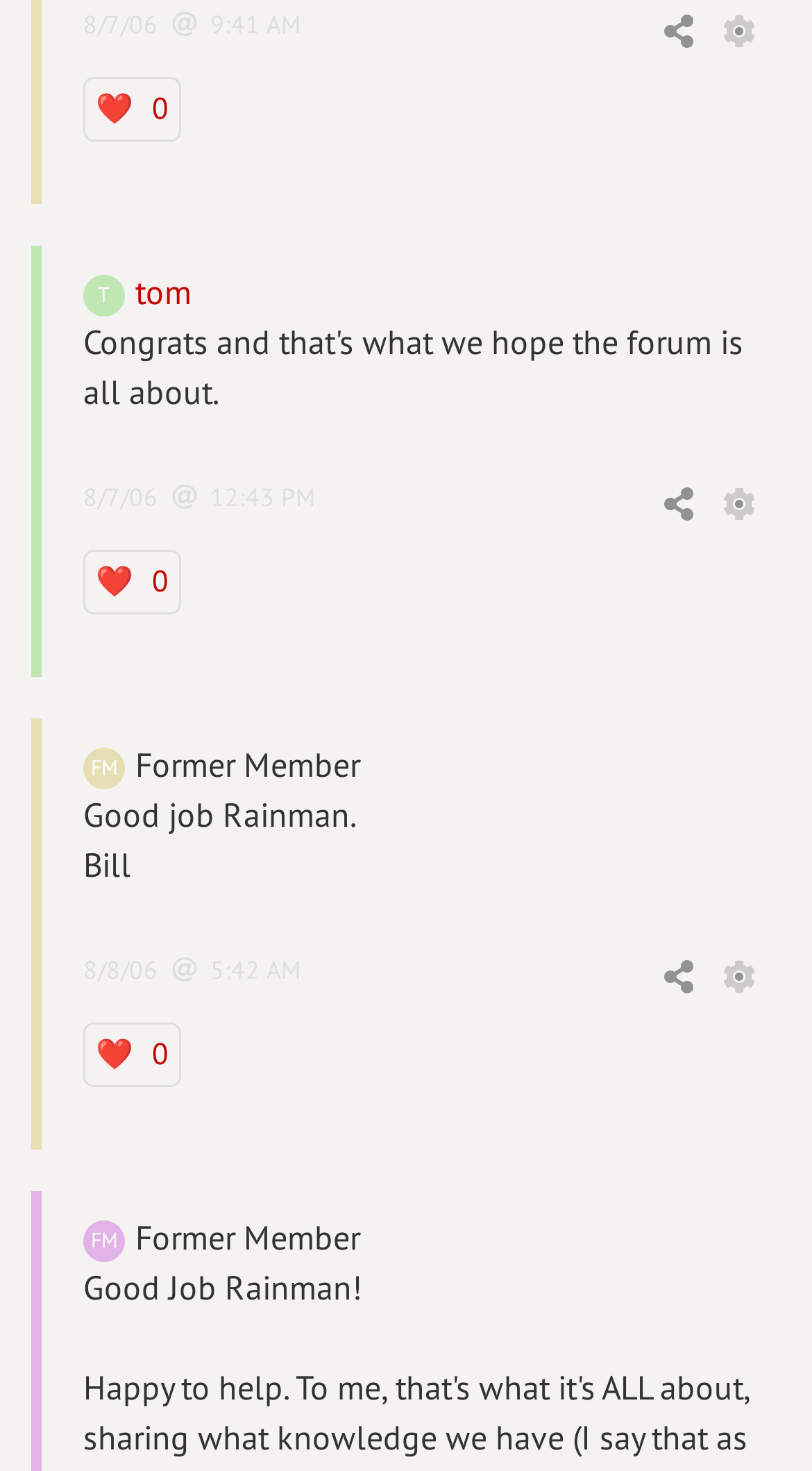From the element description aria-label="Share", predict the bounding box coordinates of the UI element. The coordinates must be specified in the format (top-left x, top-left y, bottom-right x, bottom-right y) and should be within the 0 to 1 range.

[0.81, 0.328, 0.862, 0.357]